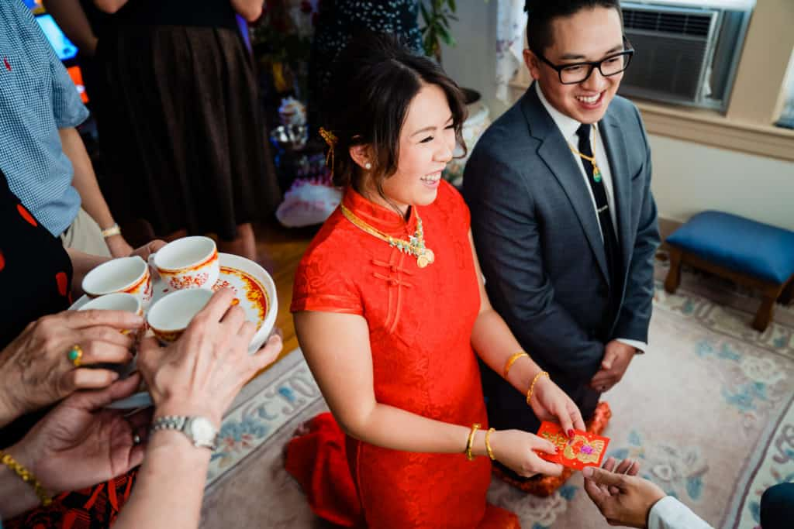What is the significance of gold jewelry?
Please use the image to provide a one-word or short phrase answer.

Festive celebration and auspiciousness